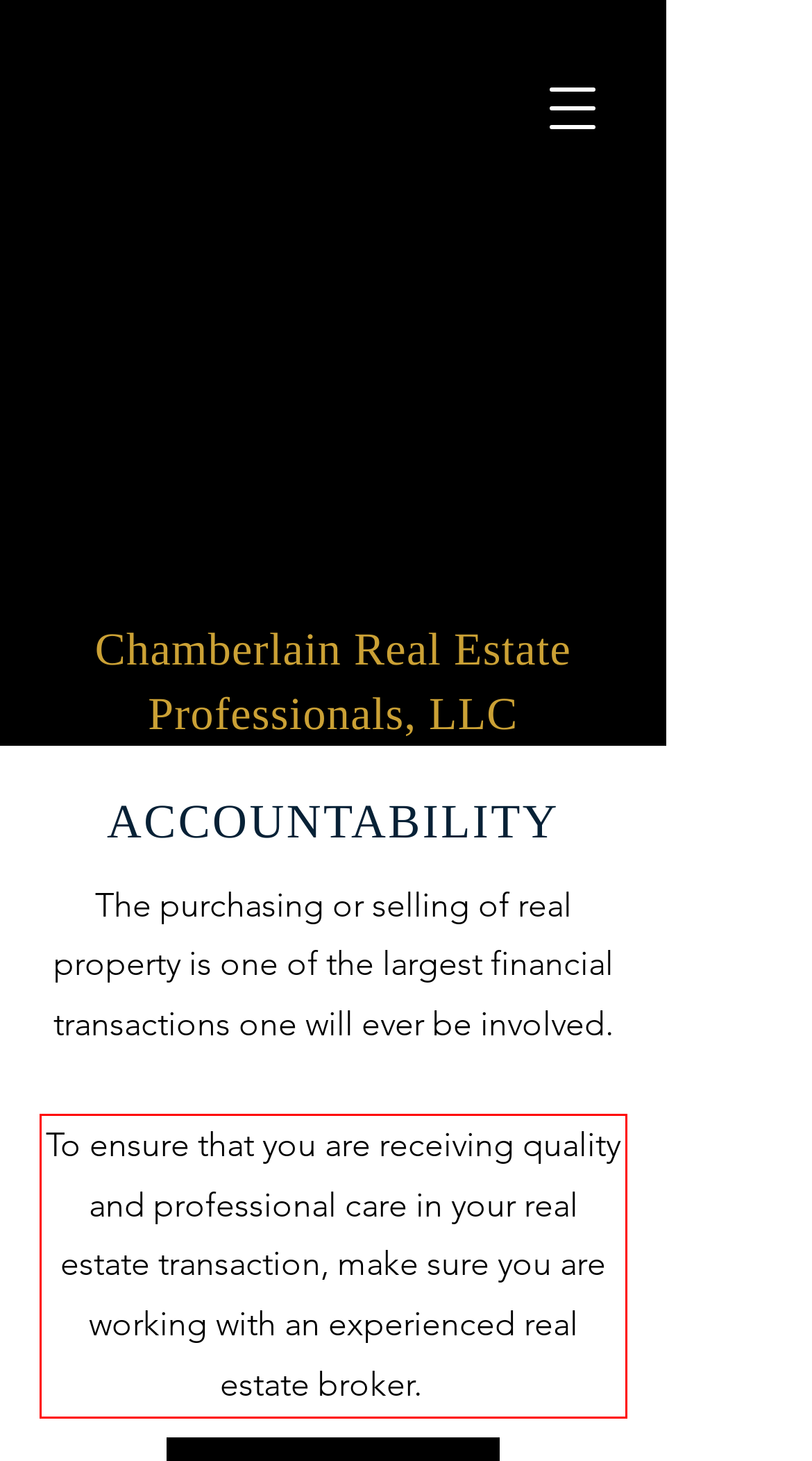Using the provided screenshot of a webpage, recognize and generate the text found within the red rectangle bounding box.

To ensure that you are receiving quality and professional care in your real estate transaction, make sure you are working with an experienced real estate broker.